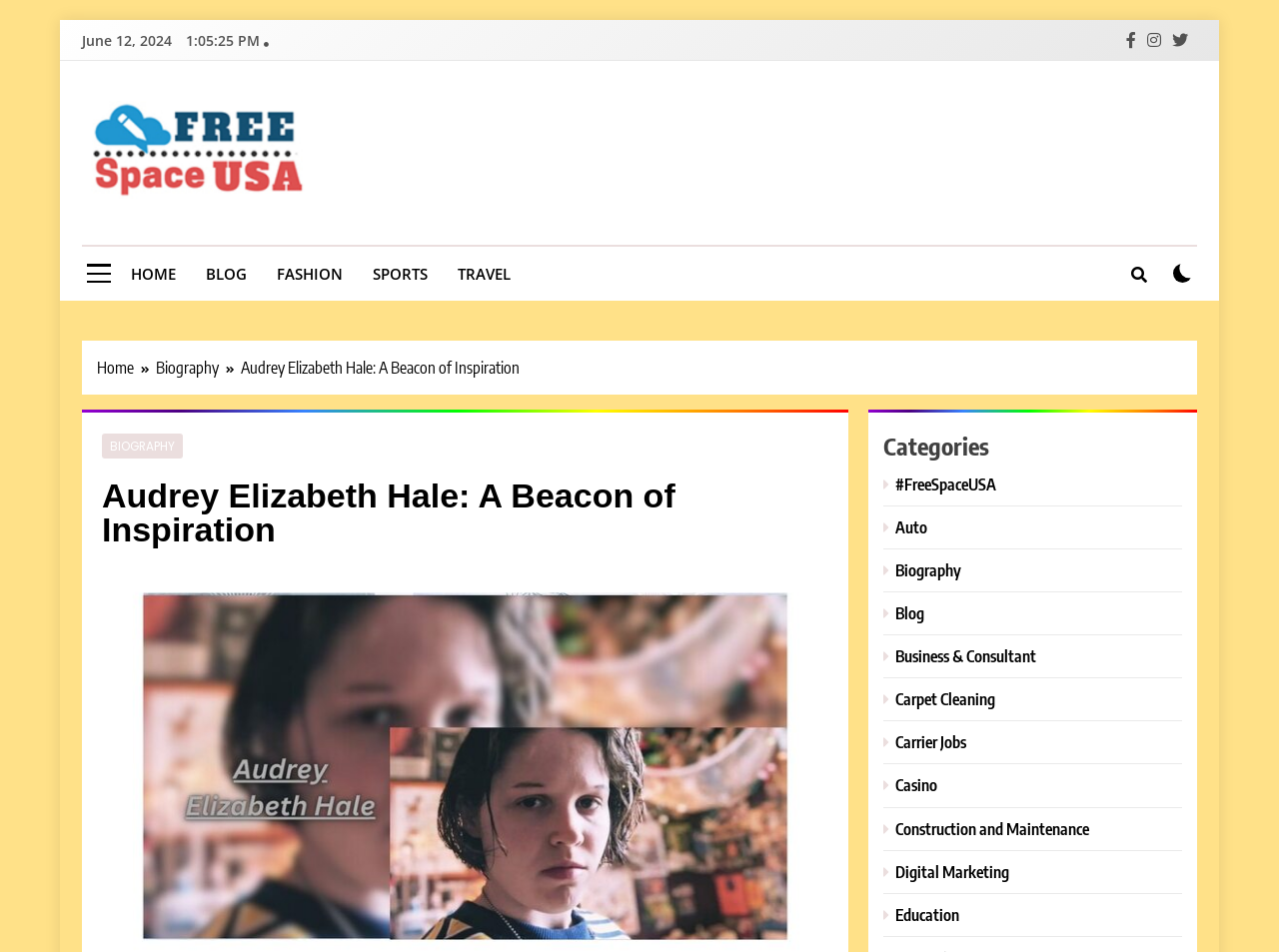Please provide a brief answer to the following inquiry using a single word or phrase:
What is the name of the website?

Free Space USA